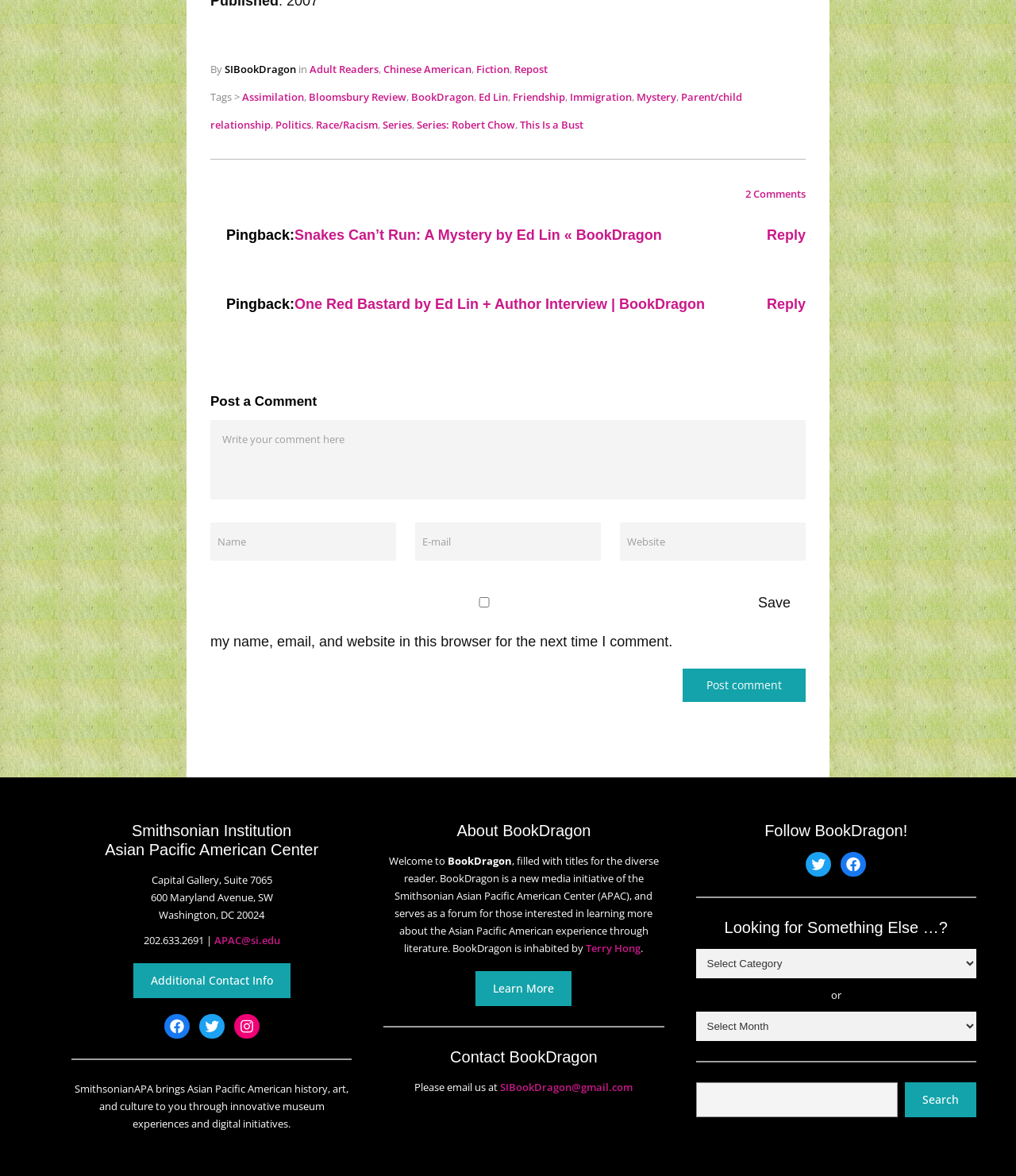What is the title of the book being discussed?
Look at the image and construct a detailed response to the question.

The title of the book can be found by looking at the pingback link that says 'Snakes Can’t Run: A Mystery by Ed Lin « BookDragon'. This suggests that the book being discussed is titled 'Snakes Can’t Run: A Mystery'.